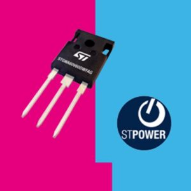What is the logo beside the IGBT?
Answer the question with a single word or phrase derived from the image.

ST POWER logo